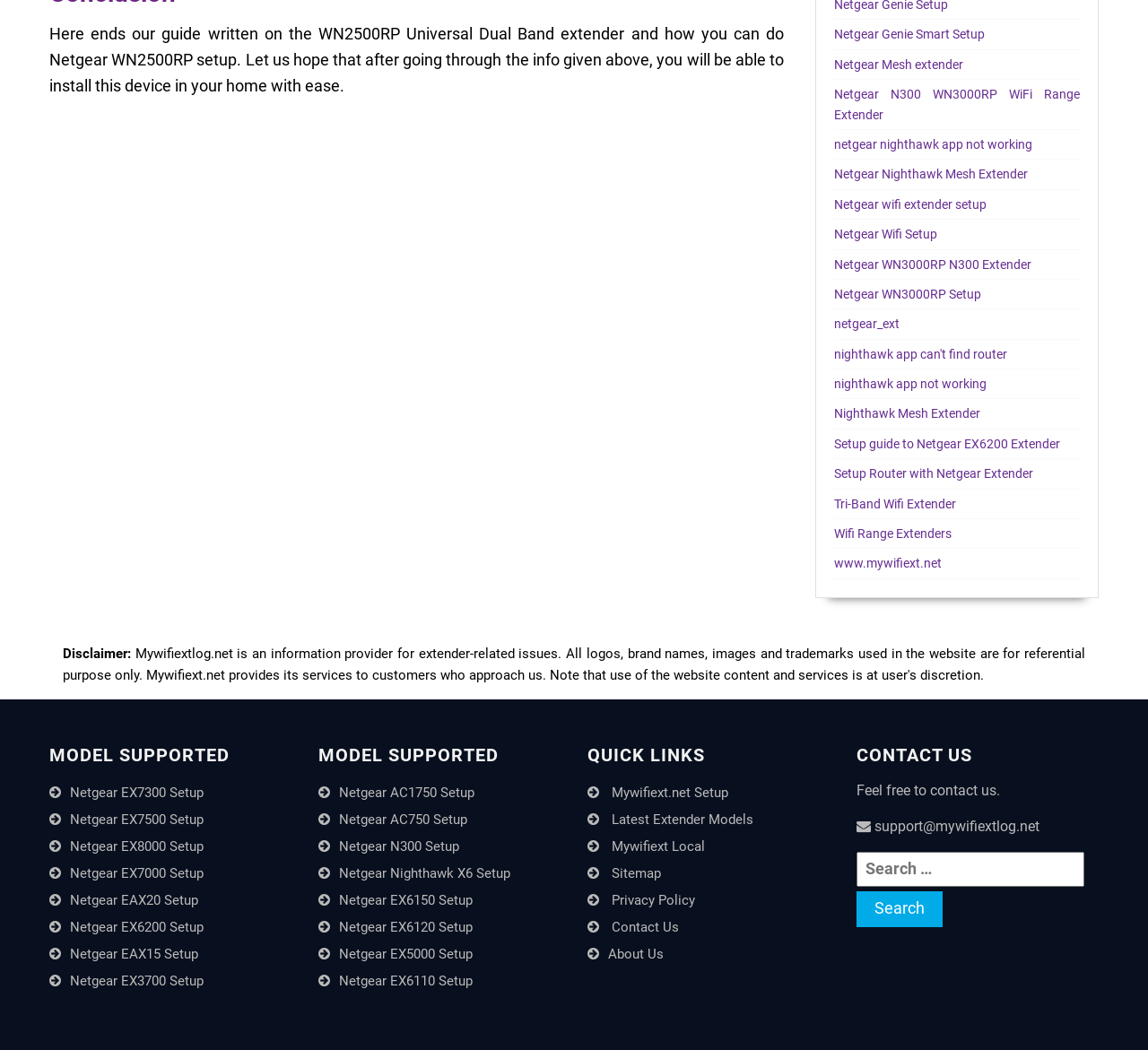Identify the bounding box coordinates of the clickable region to carry out the given instruction: "Contact us for support".

[0.746, 0.779, 0.905, 0.795]